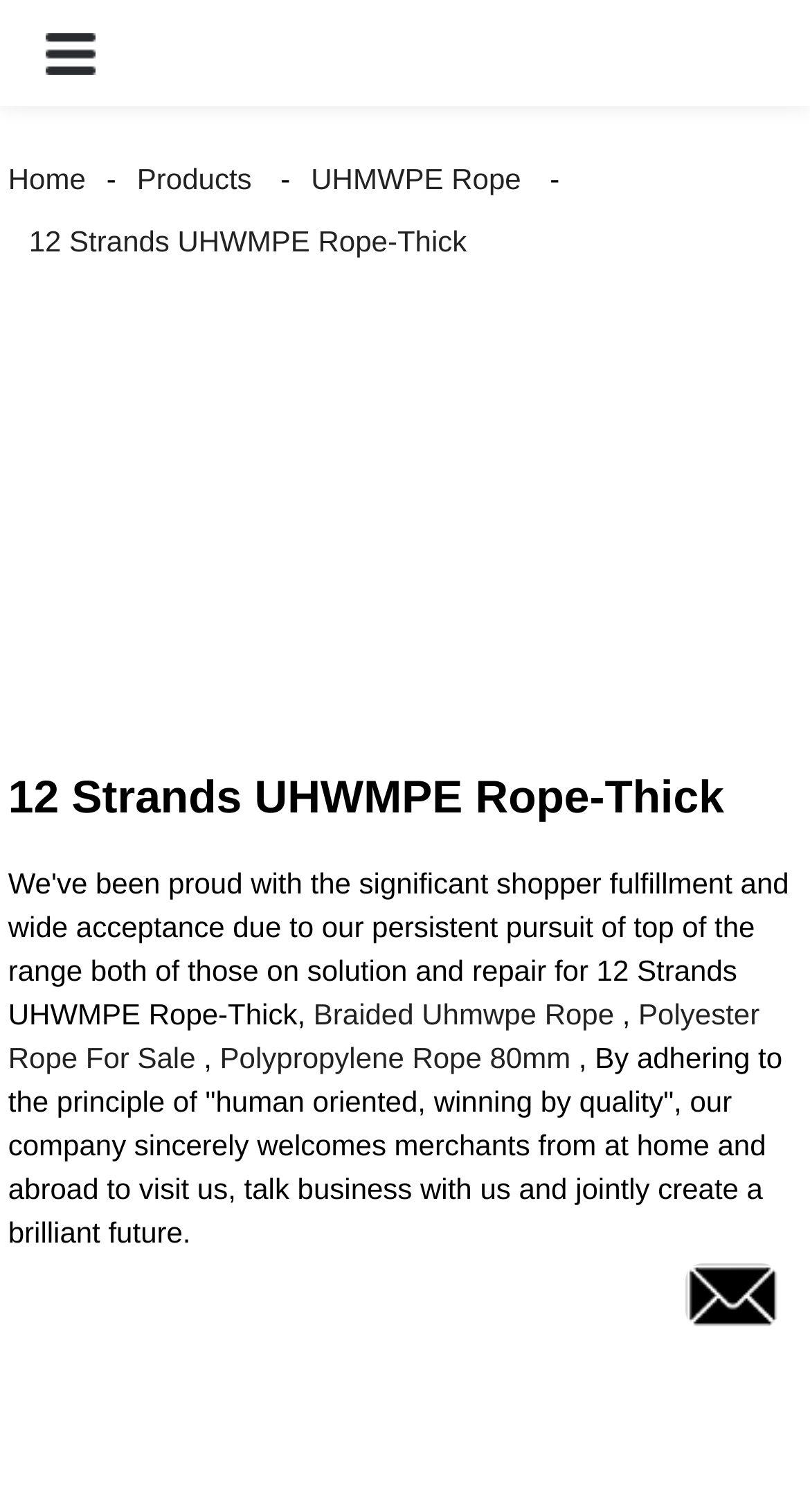How many items are in the carousel?
Identify the answer in the screenshot and reply with a single word or phrase.

3